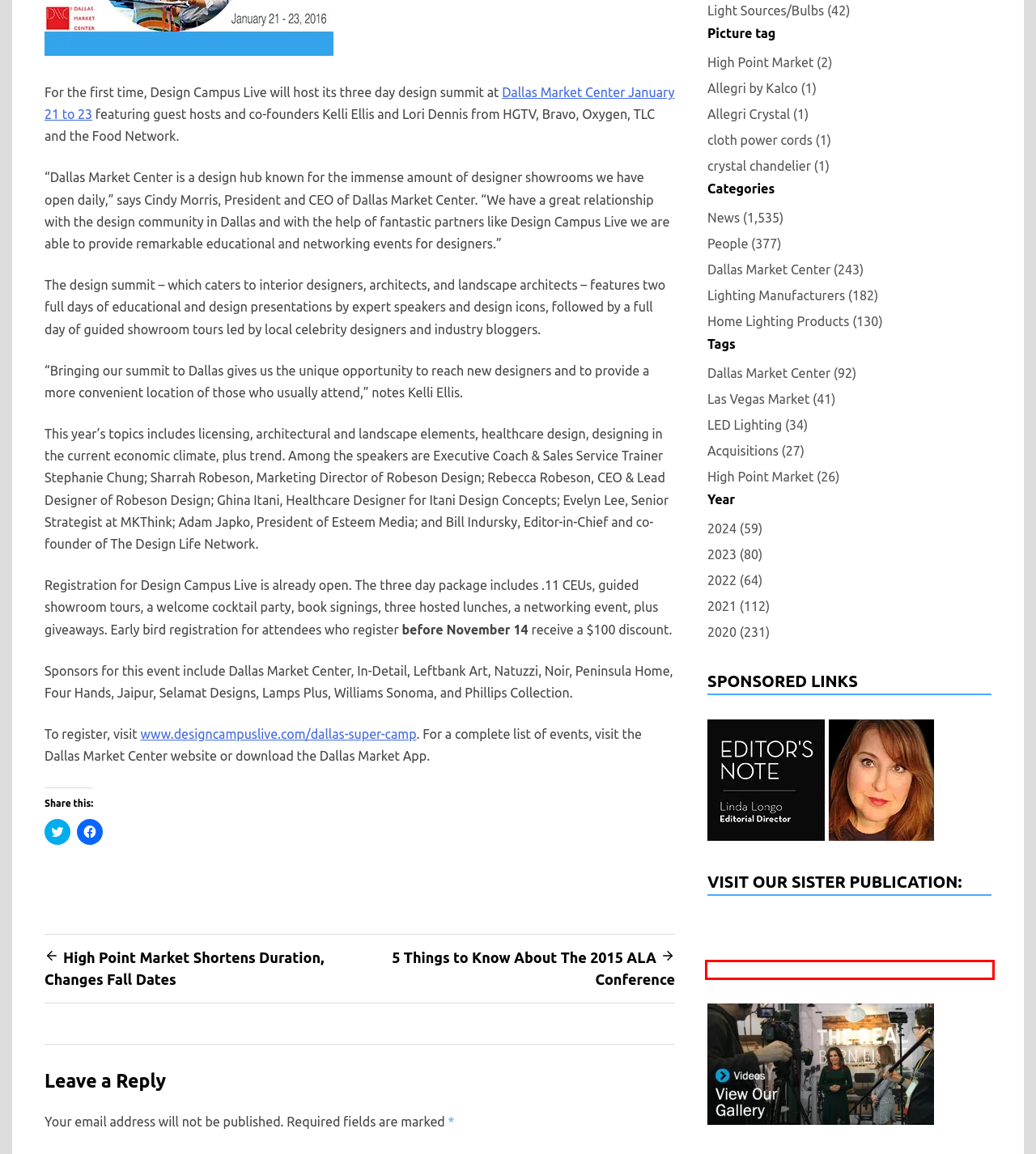You are given a screenshot of a webpage with a red bounding box around an element. Choose the most fitting webpage description for the page that appears after clicking the element within the red bounding box. Here are the candidates:
A. Company Profiles Archives -
B. Home - US Lighting Trends
C. News Archives -
D. 5 Thing to Know About The 2015 ALA Conference
E. Staff Writer, Author at
F. People Archives -
G. High Point Market Shortens Duration, Changes Fall Dates
H. Videos -

B